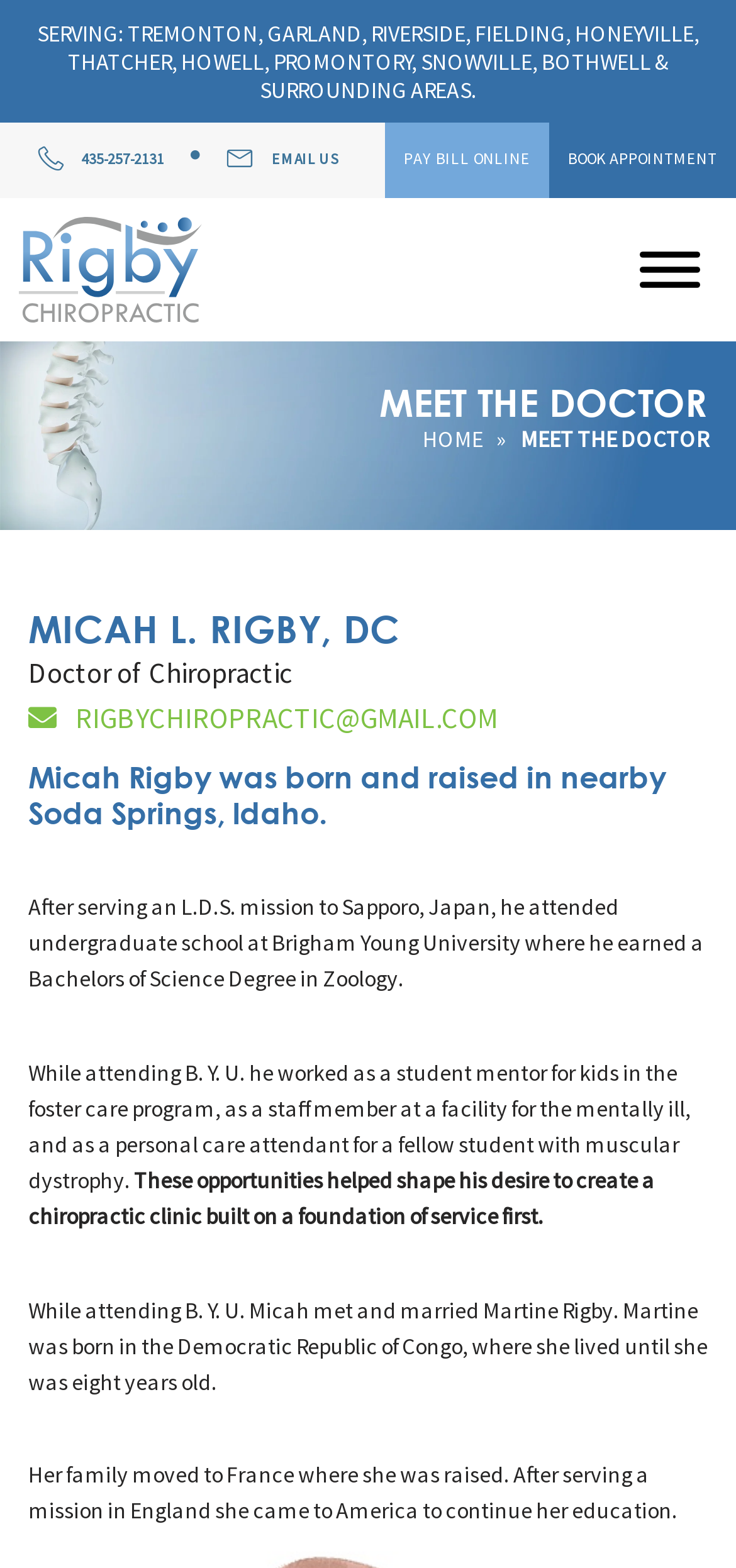Summarize the contents and layout of the webpage in detail.

The webpage is about Dr. Micah L. Rigby, a chiropractor, and his clinic. At the top, there is a section that lists the areas served by the clinic, including Tremonton, Garland, Riverside, and surrounding areas. Below this, there are four links: a phone number, an email address, a "Pay Bill Online" option, and a "Book Appointment" button. 

To the right of these links, there is a menu button that can be expanded. Above this menu button, there is a heading that reads "MEET THE DOCTOR". 

Below the "MEET THE DOCTOR" heading, there is a section about Dr. Micah L. Rigby. It starts with a heading that displays his name, followed by a paragraph that describes his background, including his birthplace, education, and mission experience. 

There are several paragraphs that follow, detailing Dr. Rigby's undergraduate education, his work experience, and his marriage to Martine Rigby, who was born in the Democratic Republic of Congo and raised in France. The webpage also includes a link to the clinic's homepage at the top.